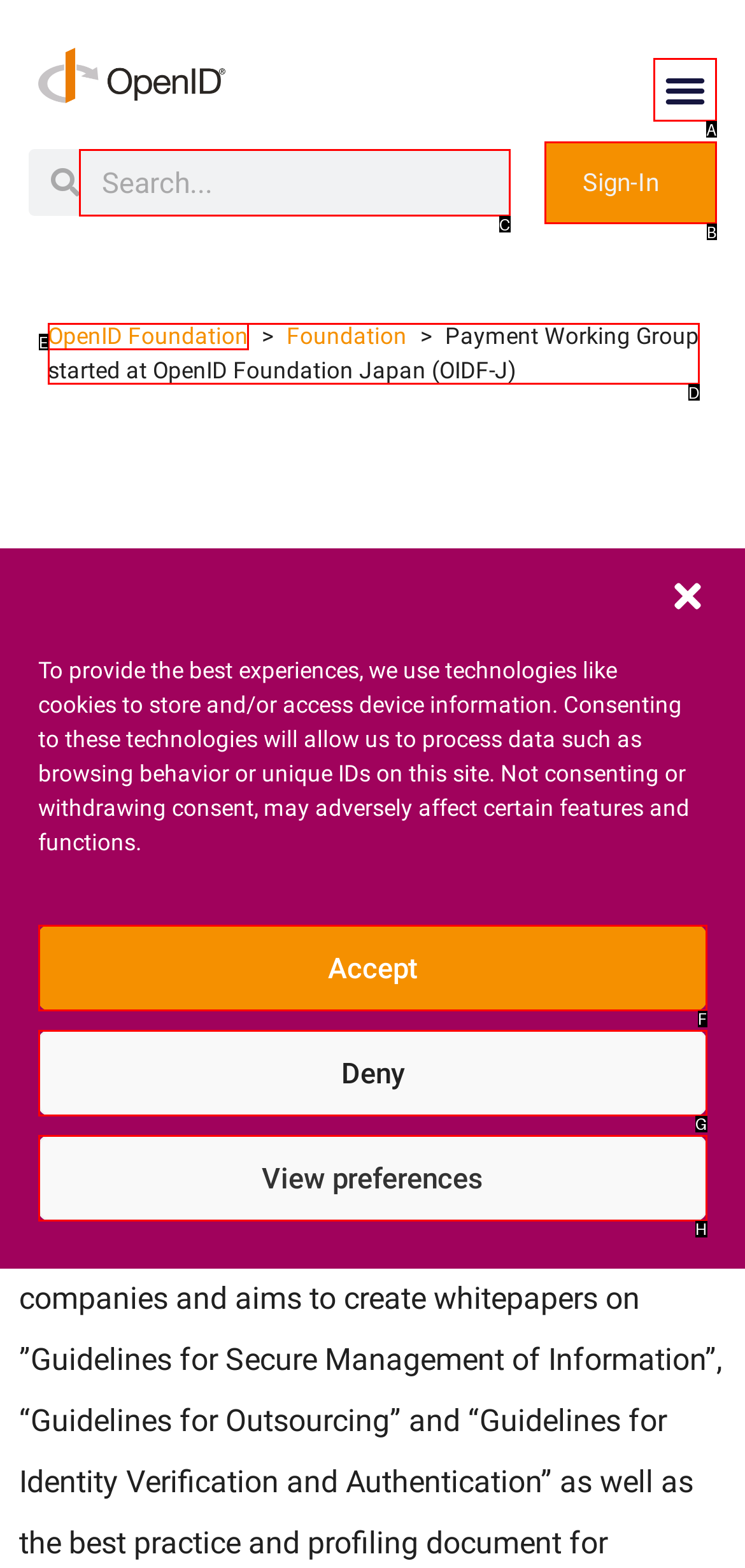Choose the option that matches the following description: parent_node: Search name="s" placeholder="Search..."
Reply with the letter of the selected option directly.

C